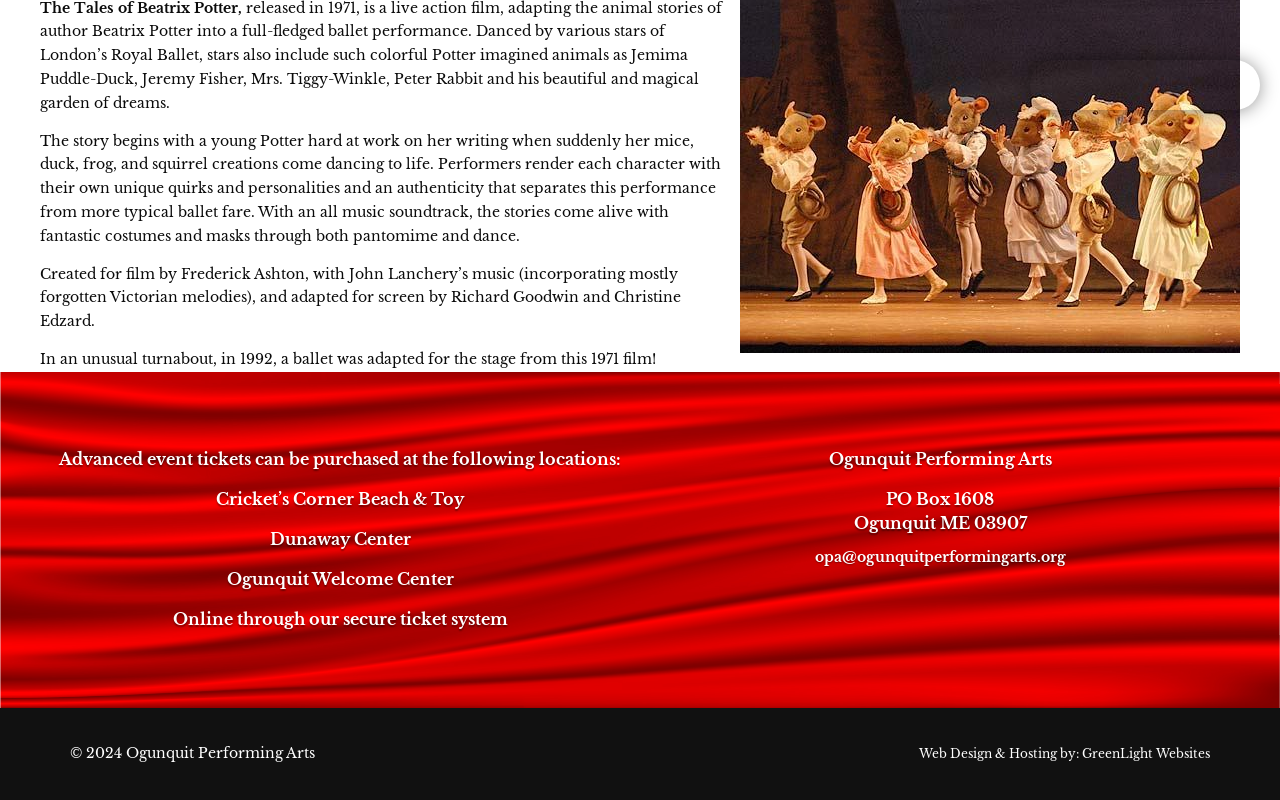Who adapted the ballet for screen?
Offer a detailed and exhaustive answer to the question.

According to the StaticText element, the ballet was adapted for screen by Richard Goodwin and Christine Edzard, based on the 1971 film created by Frederick Ashton.